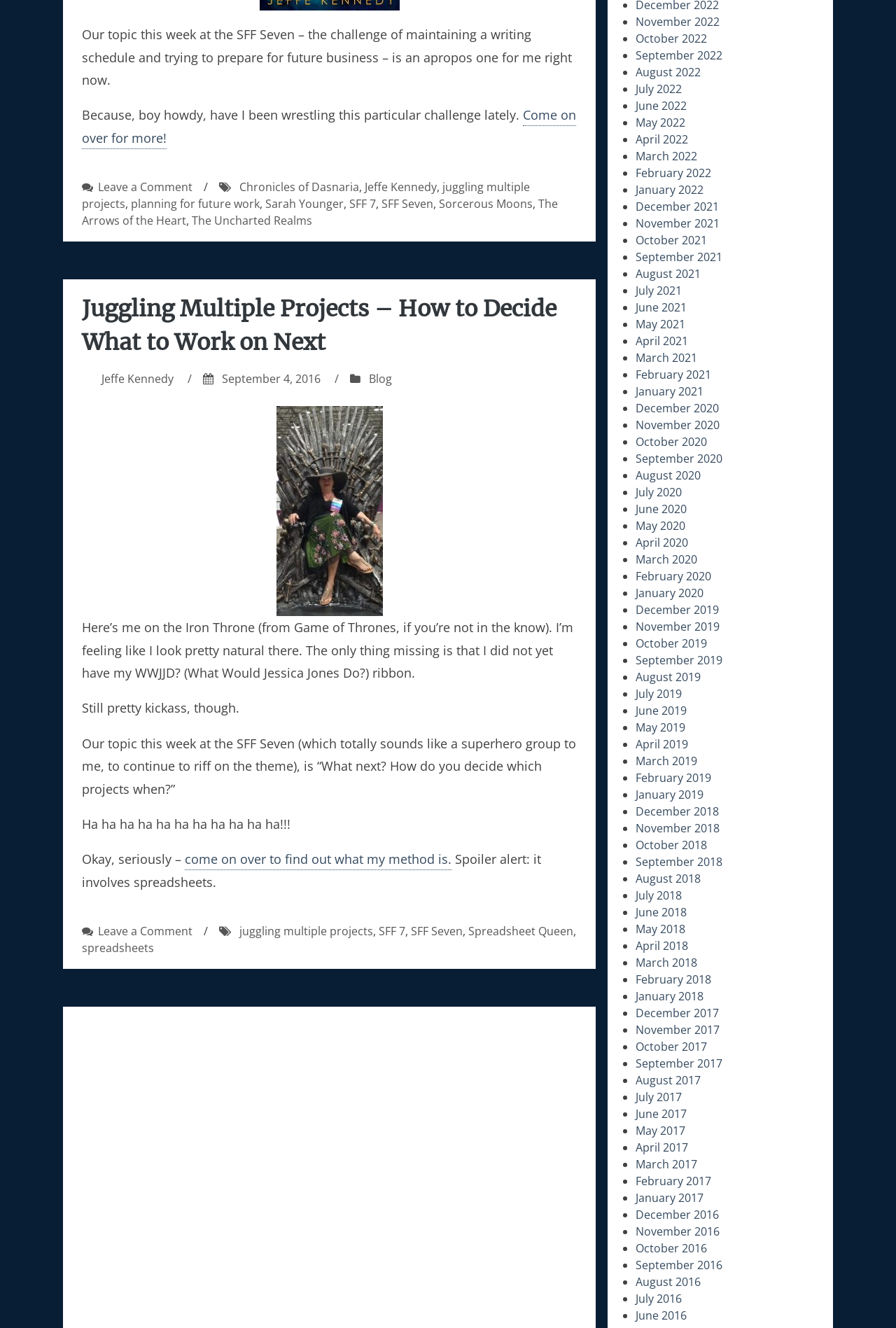Please determine the bounding box coordinates of the area that needs to be clicked to complete this task: 'Check ratings'. The coordinates must be four float numbers between 0 and 1, formatted as [left, top, right, bottom].

None